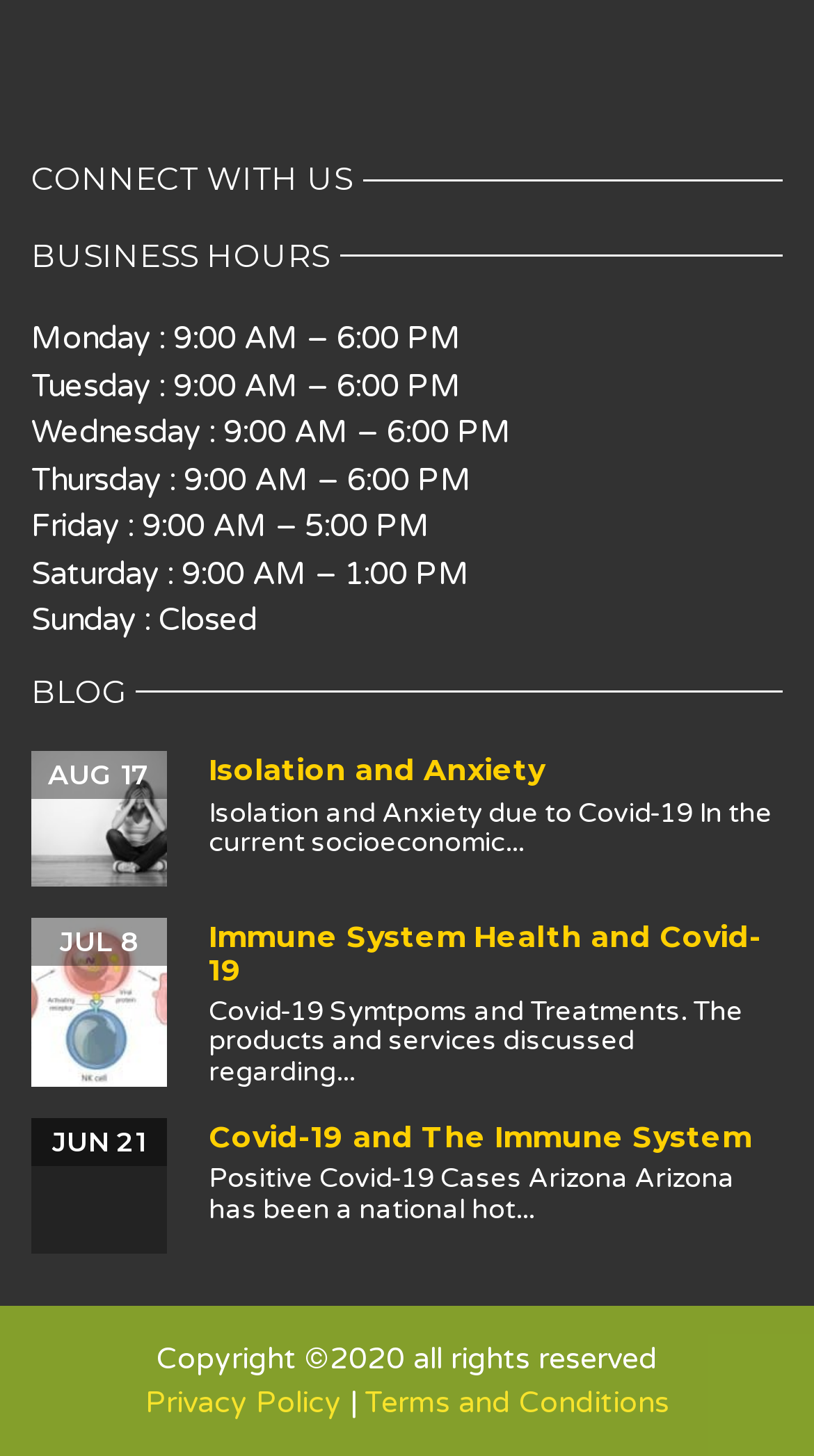Give a short answer using one word or phrase for the question:
What is the title of the latest blog post?

Isolation and Anxiety AUG 17